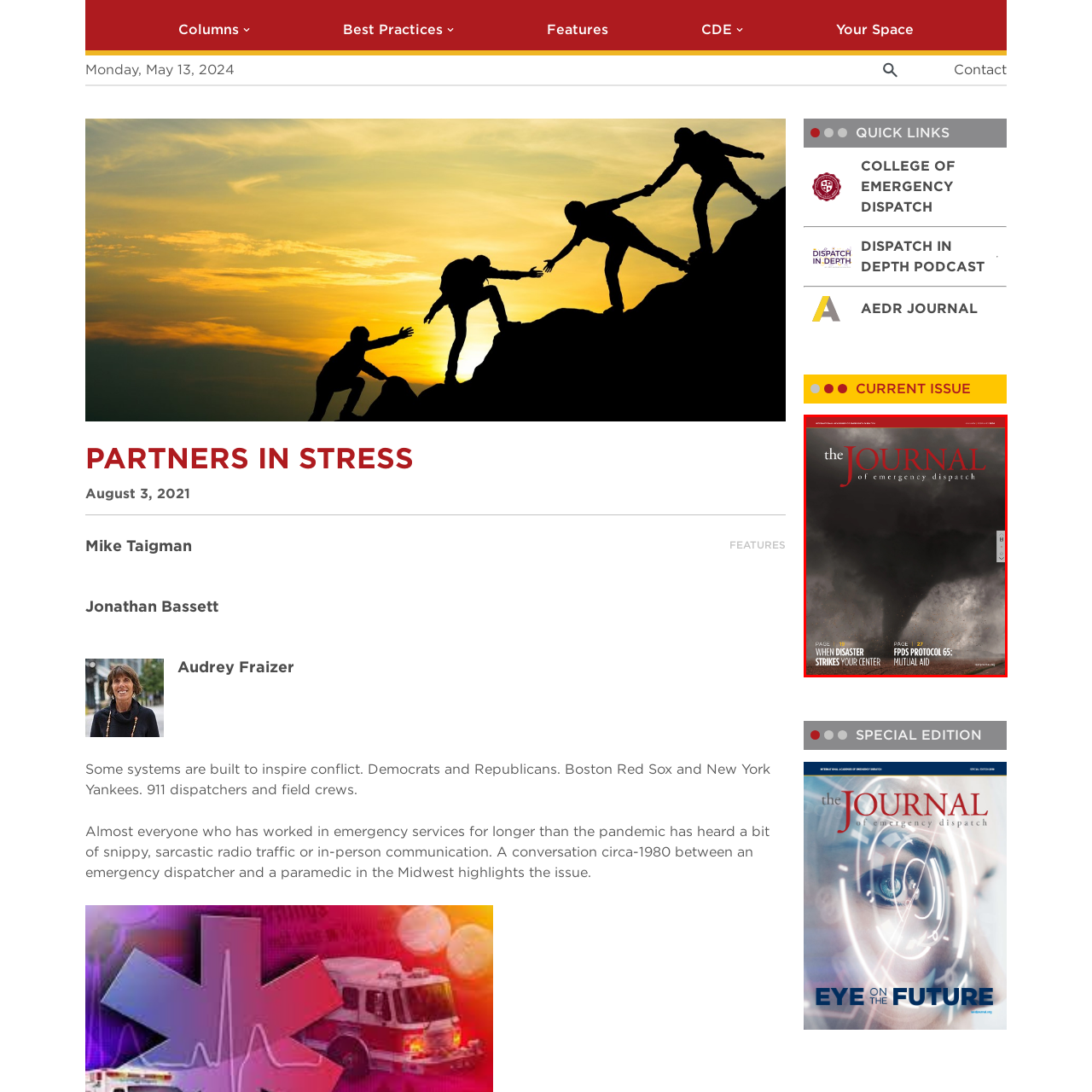What is the topic of the article 'When Disaster Strikes Your Center'?
Please analyze the segment of the image inside the red bounding box and respond with a single word or phrase.

Emergency response challenges